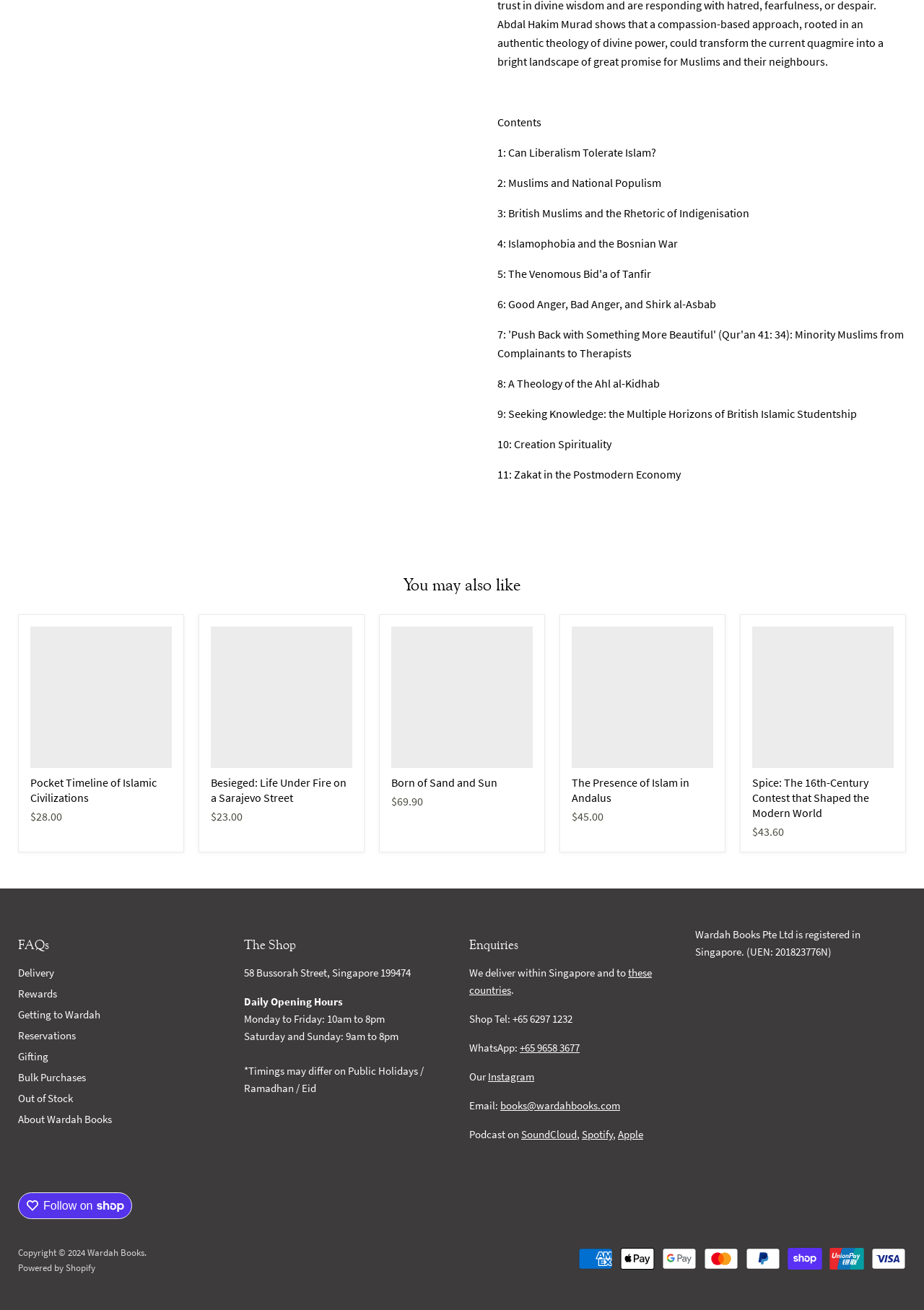Determine the bounding box coordinates of the element's region needed to click to follow the instruction: "Check 'Delivery' information". Provide these coordinates as four float numbers between 0 and 1, formatted as [left, top, right, bottom].

[0.02, 0.737, 0.059, 0.748]